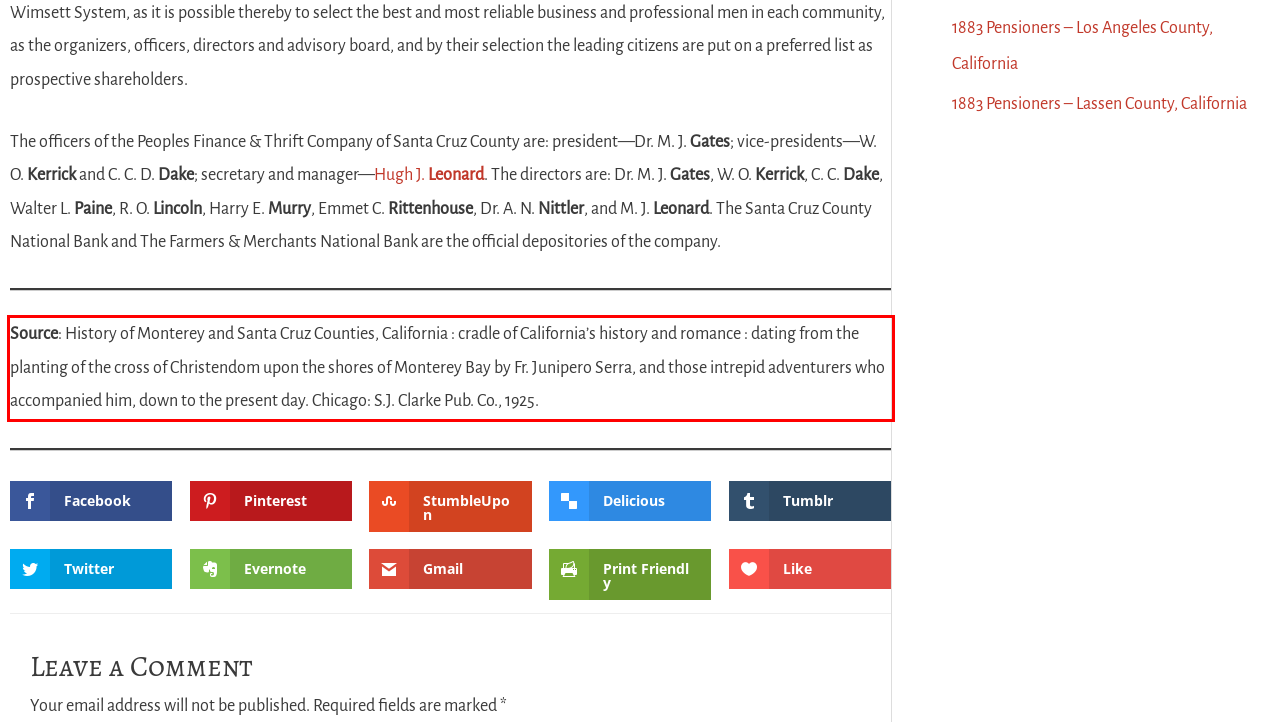Within the provided webpage screenshot, find the red rectangle bounding box and perform OCR to obtain the text content.

Source: History of Monterey and Santa Cruz Counties, California : cradle of California’s history and romance : dating from the planting of the cross of Christendom upon the shores of Monterey Bay by Fr. Junipero Serra, and those intrepid adventurers who accompanied him, down to the present day. Chicago: S.J. Clarke Pub. Co., 1925.